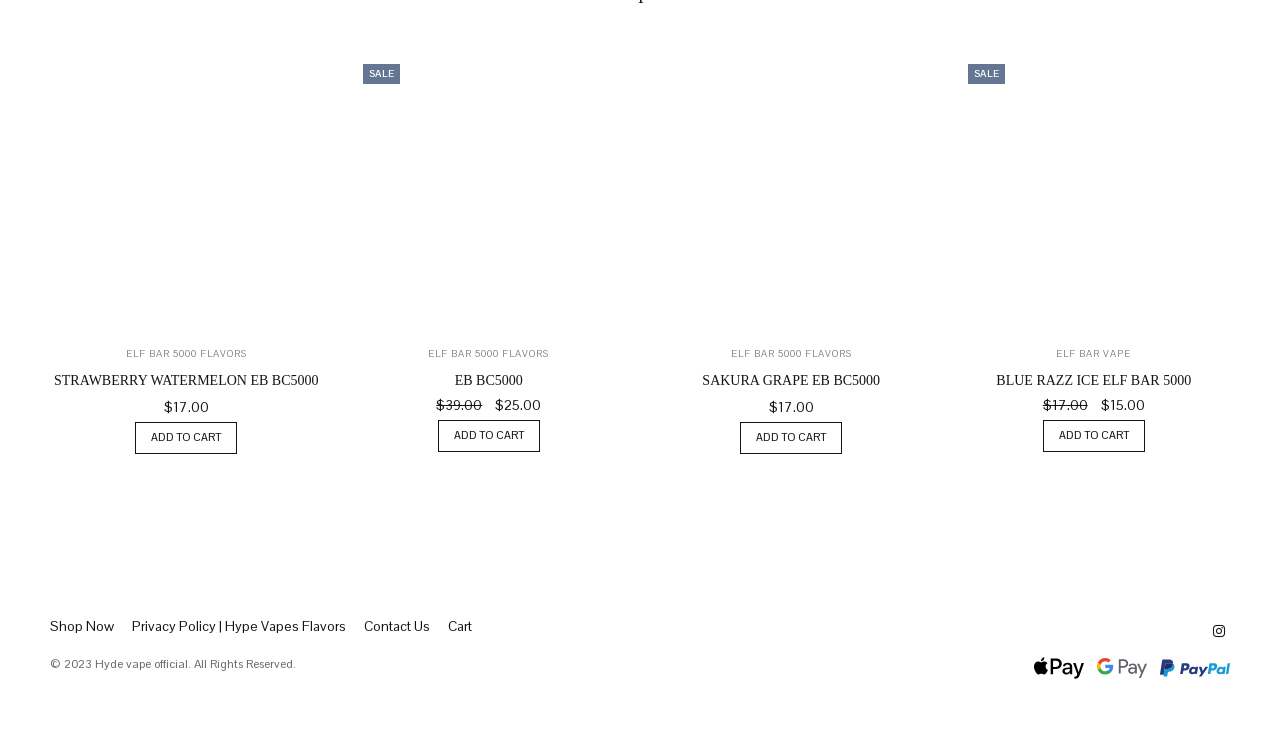Using the information shown in the image, answer the question with as much detail as possible: What is the name of the company mentioned at the bottom of the page?

I looked at the text at the bottom of the page and found the company name 'Hyde vape official' mentioned in the copyright notice.